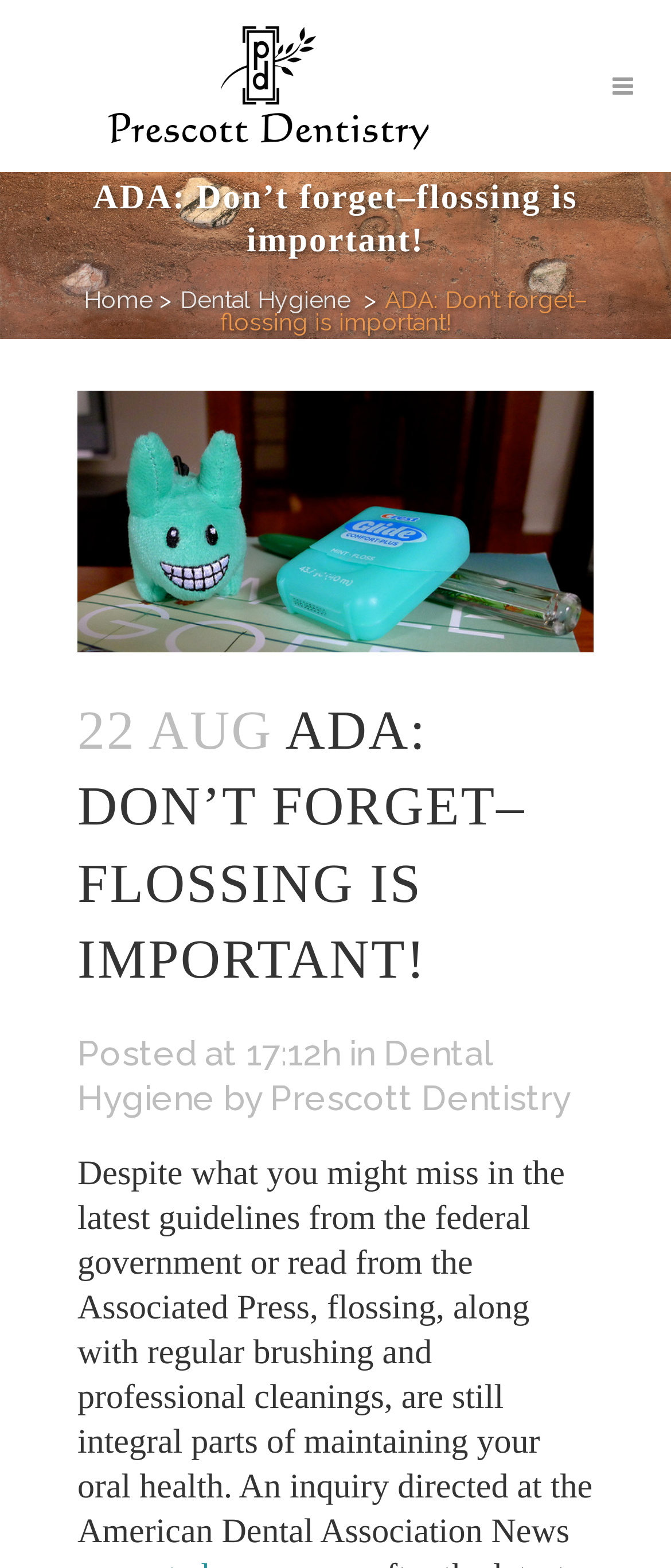Identify the title of the webpage and provide its text content.

ADA: Don’t forget–flossing is important!